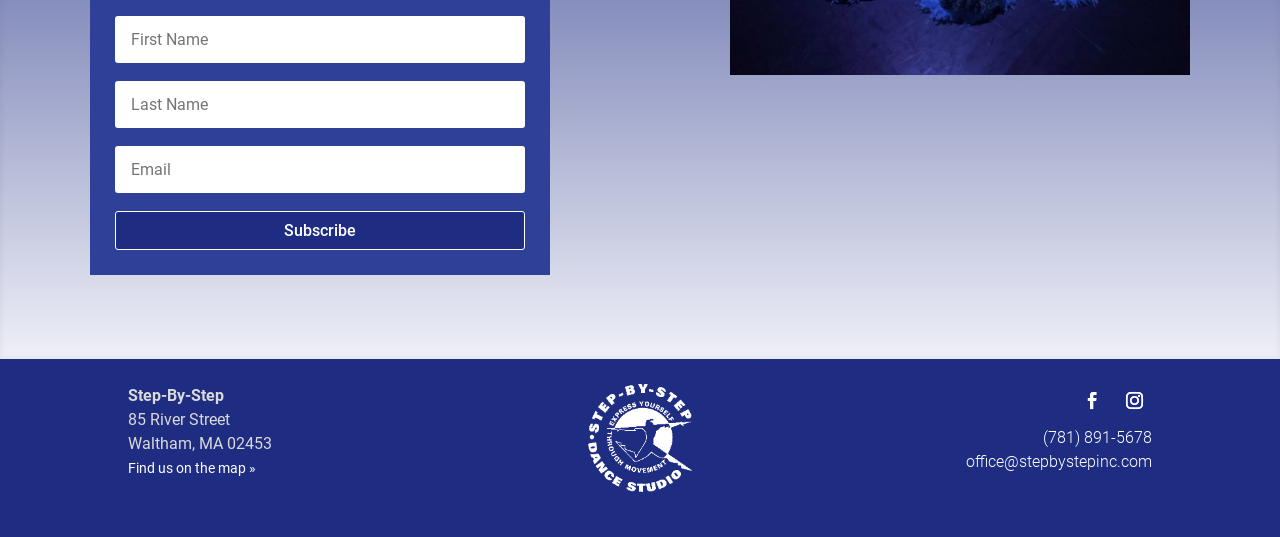What is the phone number of the office?
Please provide a comprehensive answer based on the visual information in the image.

I found the phone number by looking at the link element with the text '(781) 891-5678' which is located at [0.815, 0.797, 0.9, 0.833] coordinates.